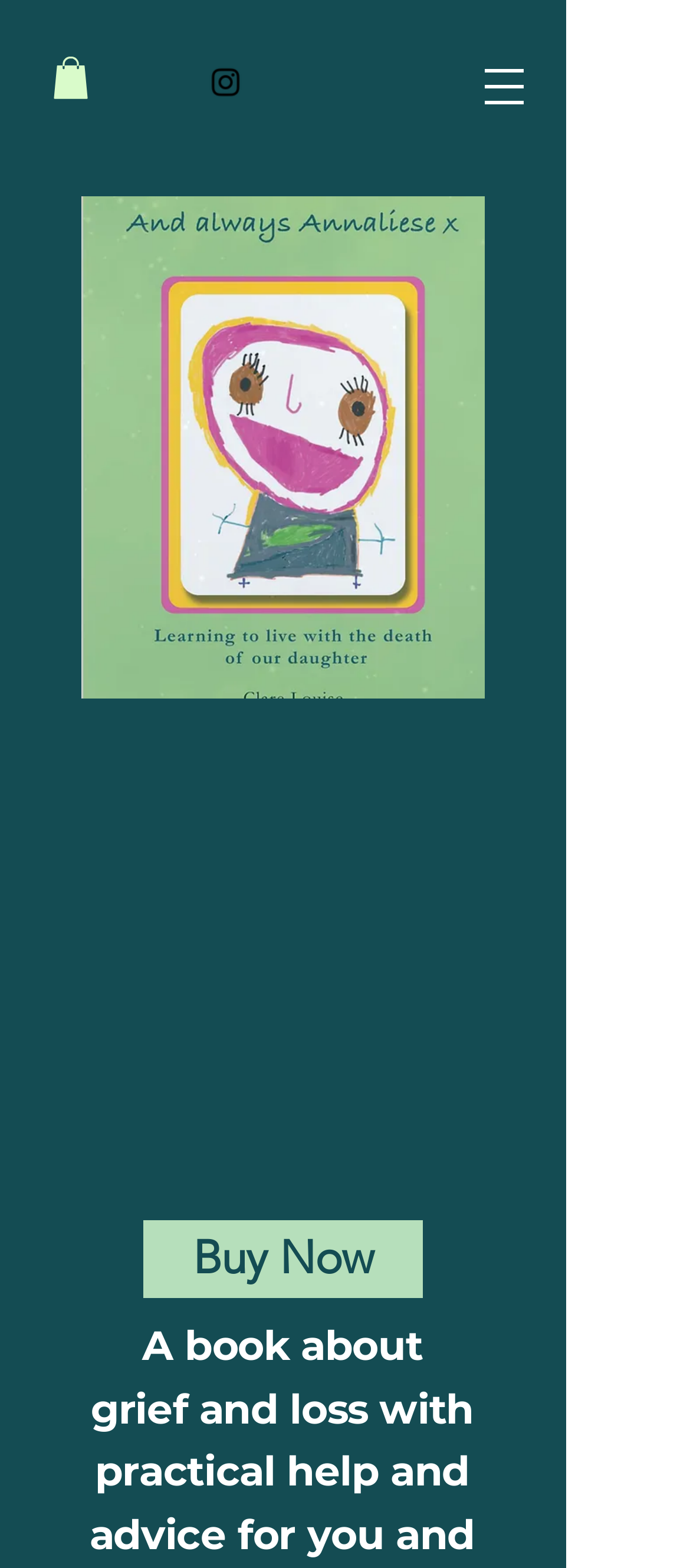Detail the various sections and features present on the webpage.

The webpage is titled "Home | And Always Annaliese". At the top left, there is a small image with a corresponding link. Below this, there is a social bar with a link. On the top right, there is a button to open a navigation menu, accompanied by a larger image that takes up most of the width of the page. The image is likely a book cover, given its title "front cover.JPG". At the bottom of the page, there is a "Buy Now" link.